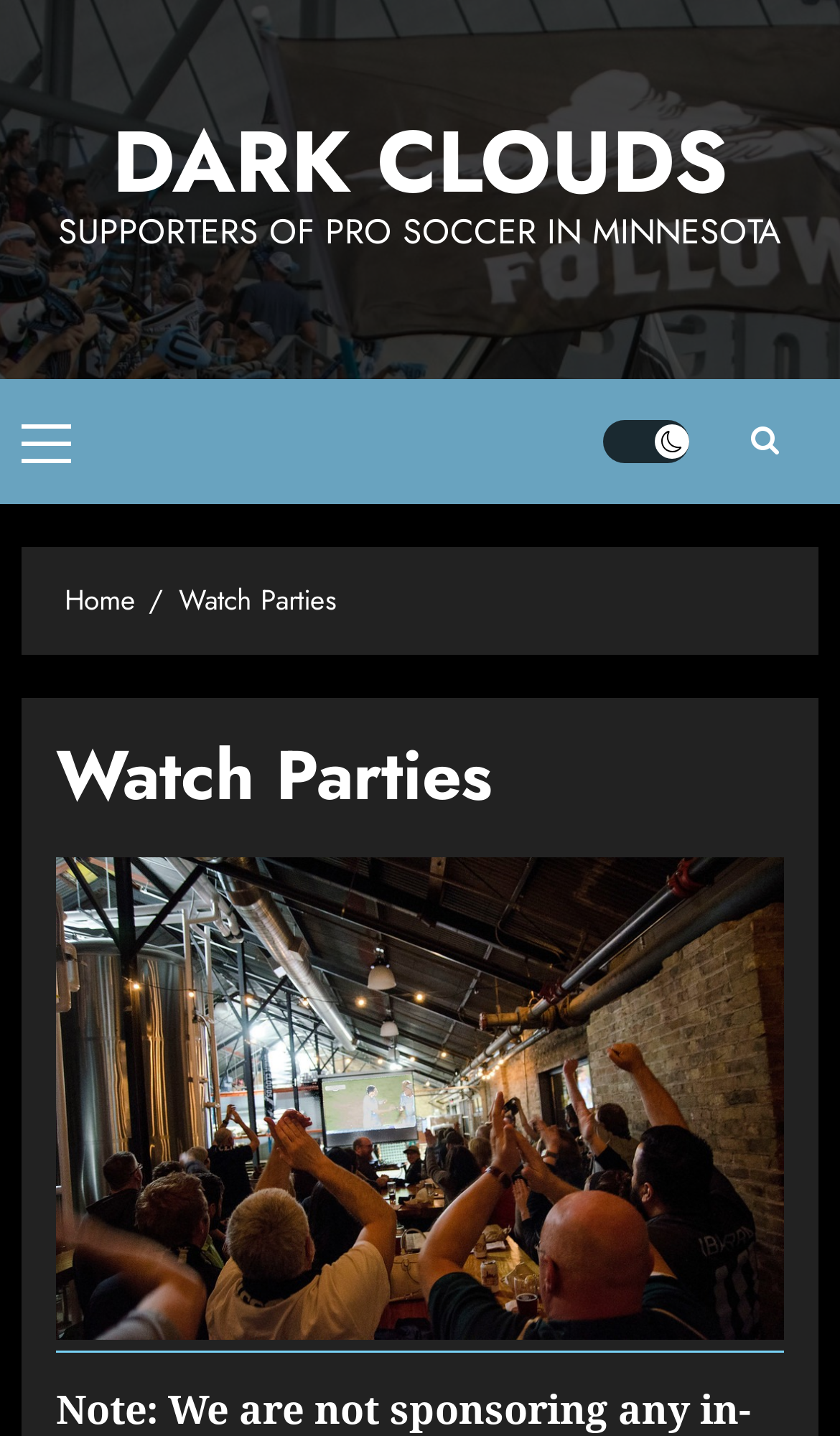Offer a detailed account of what is visible on the webpage.

The webpage is about Watch Parties, specifically related to DARK CLOUDS. At the top, there is a prominent link to DARK CLOUDS, taking up most of the width. Below it, there is a static text element that reads "SUPPORTERS OF PRO SOCCER IN MINNESOTA", which spans almost the entire width of the page.

To the left, there is a primary menu control, indicated by a link labeled "Primary Menu". Above it, there is a Light/Dark Button link. On the opposite side, to the right, there is a link with a font awesome icon, represented by the Unicode character "\uf002".

Further down, there is a navigation section labeled "Breadcrumbs", which contains two links: "Home" and "Watch Parties". The "Watch Parties" link is a sub-element of the navigation section and has a header element with the same text. Below the header, there is a link to a specific watch party event, "Watch party at the Lake Monster Brewery (Photo: Daniel Mick)", accompanied by an image of the same name, which takes up a significant portion of the page.